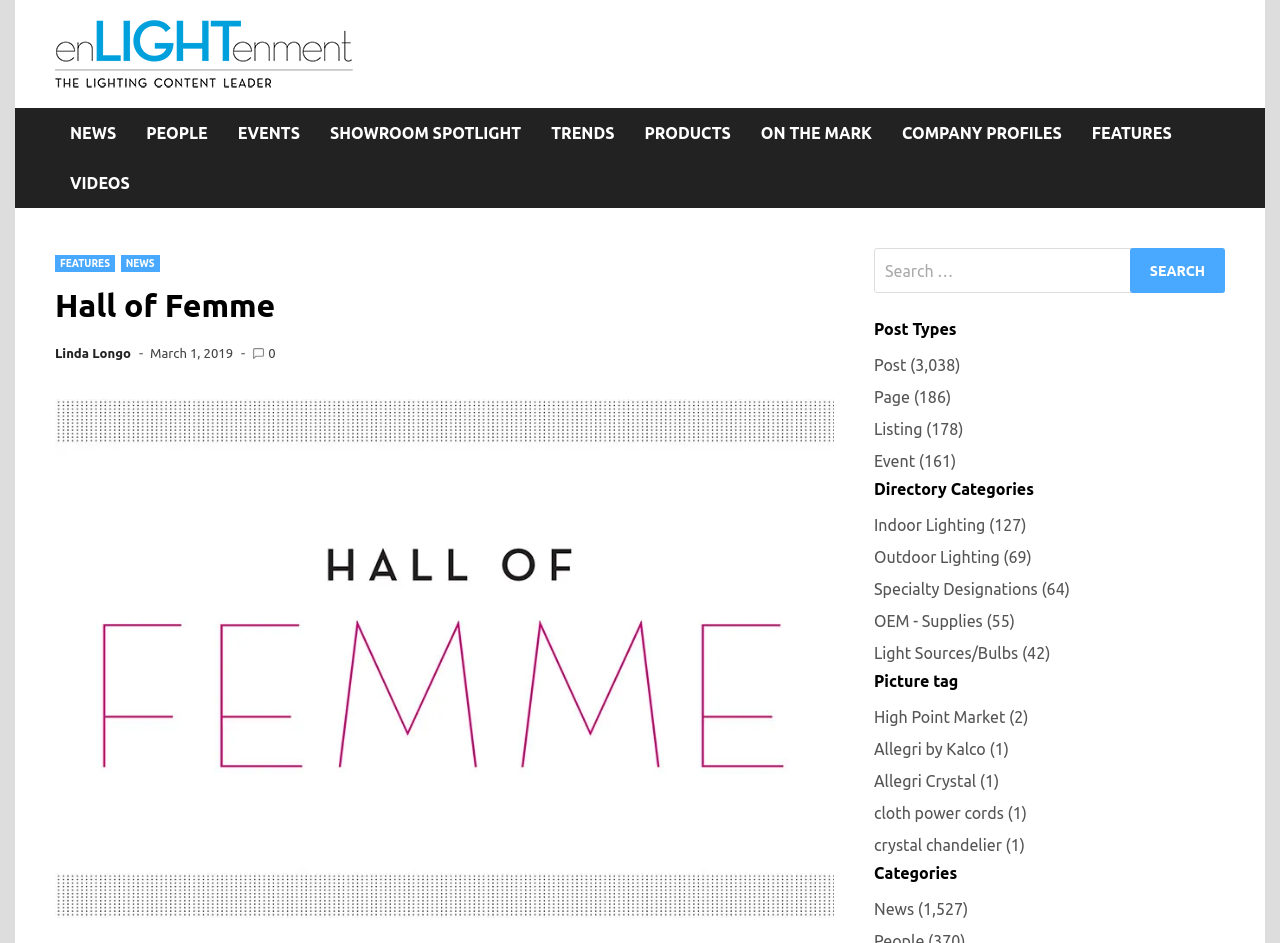Please analyze the image and provide a thorough answer to the question:
What is the category with the most number of posts?

I found the answer by looking at the categories section, which lists the number of posts for each category. The category with the most number of posts is News, with 1,527 posts.